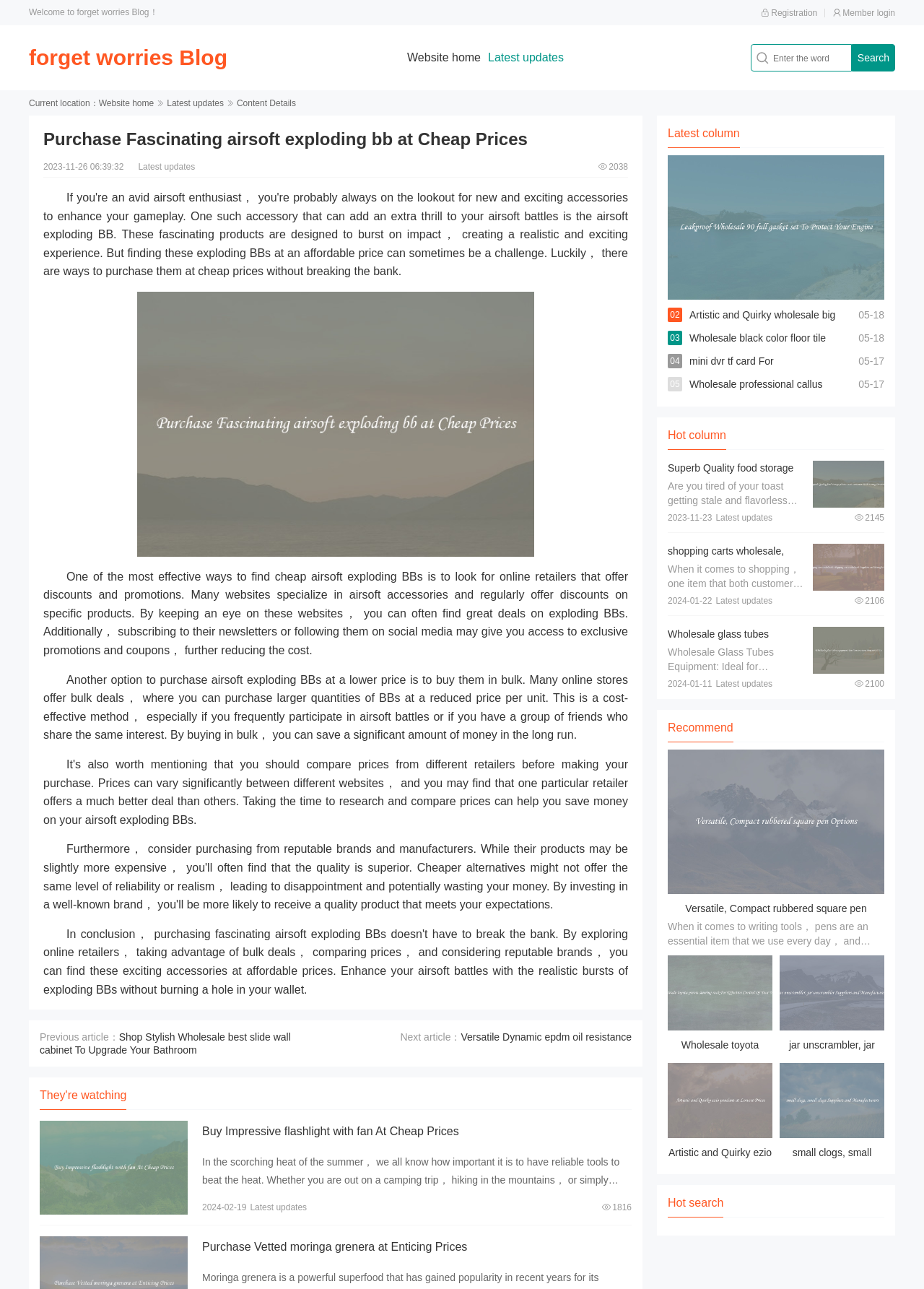How many links are there in the 'Hot column' section?
Using the image, respond with a single word or phrase.

4